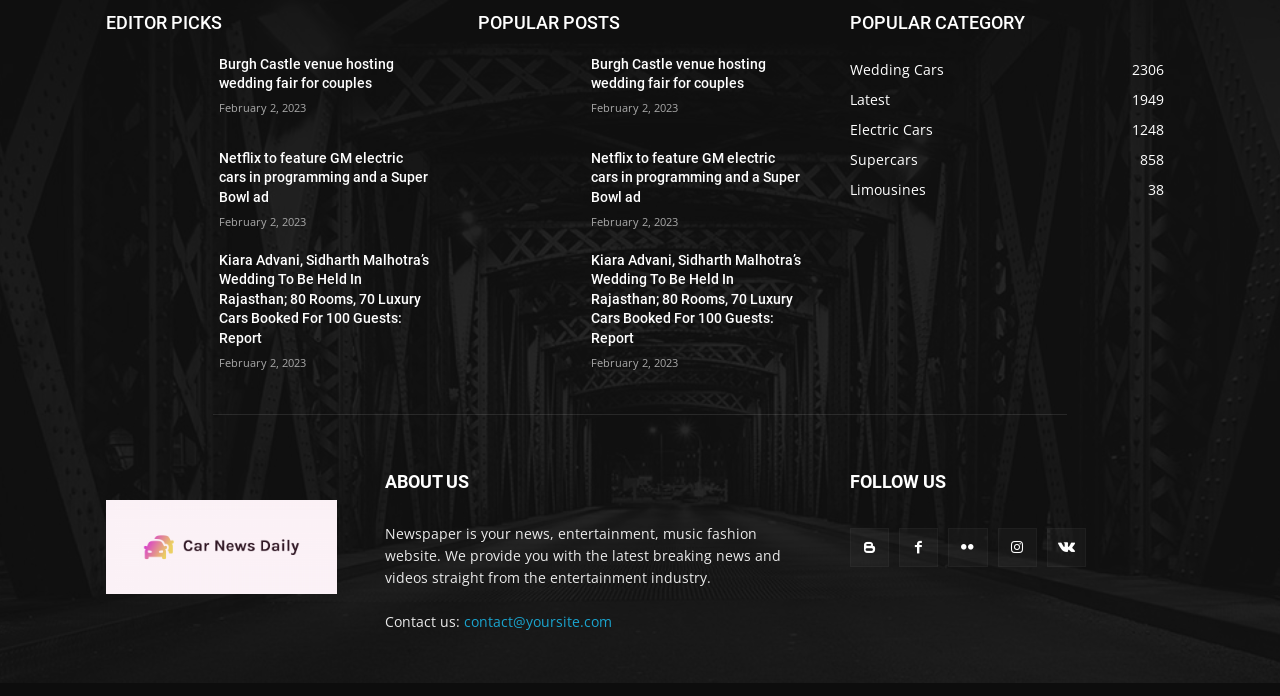Based on the element description "SPEAKING", predict the bounding box coordinates of the UI element.

None